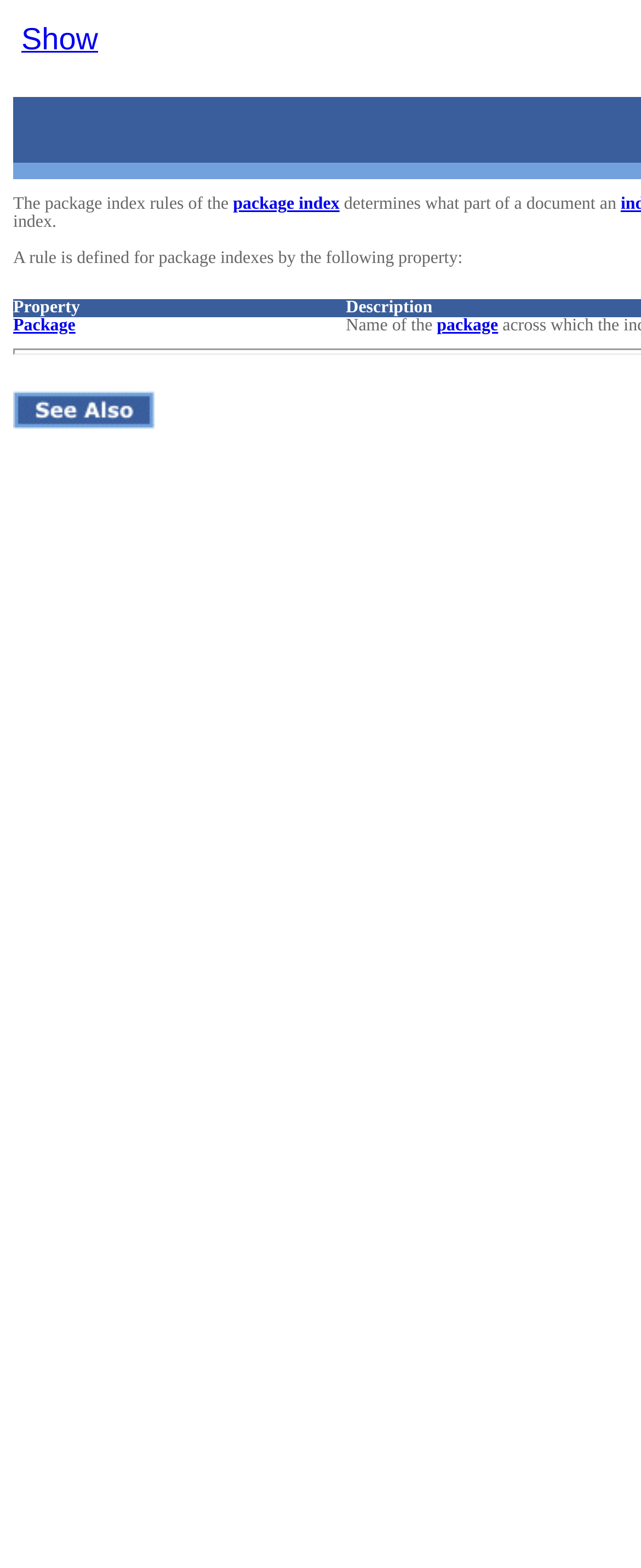What are the two columns in the table?
Identify the answer in the screenshot and reply with a single word or phrase.

Property and Package